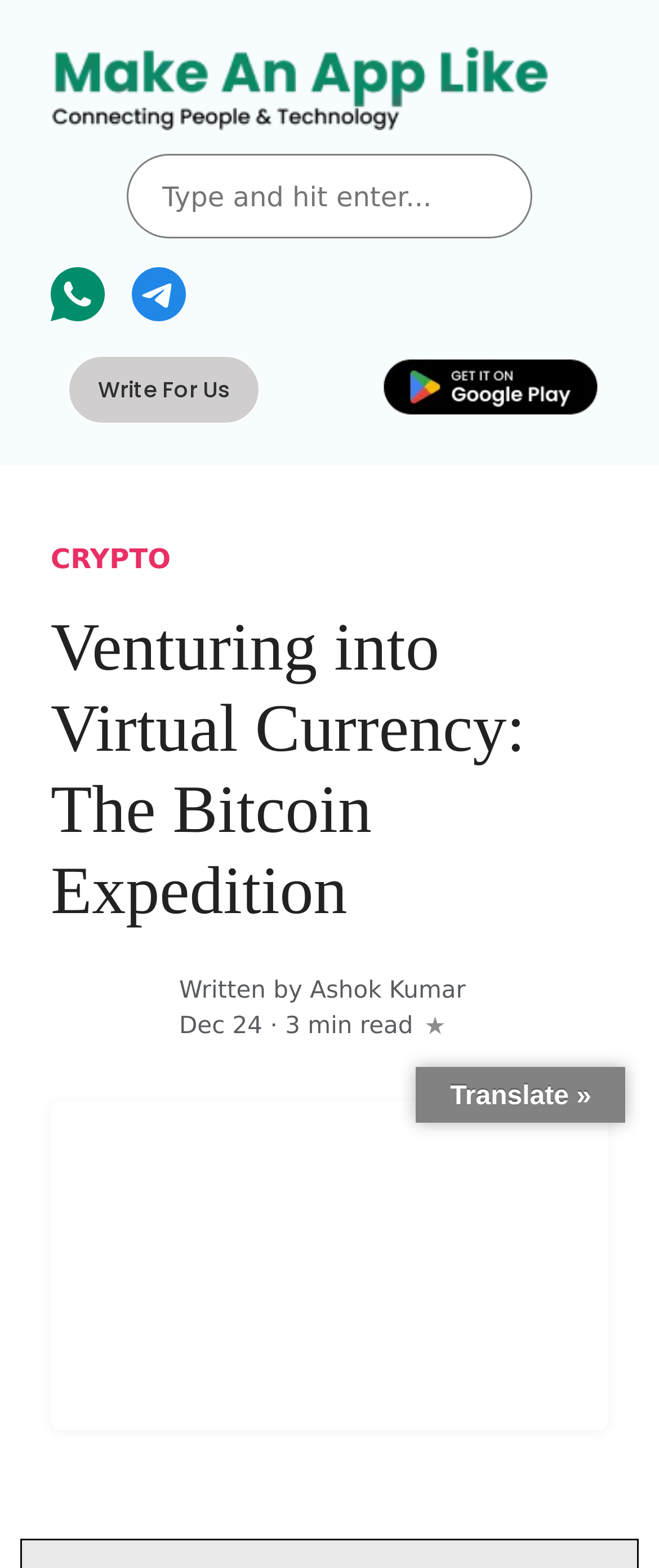Determine the bounding box coordinates of the clickable region to execute the instruction: "Check the price prediction for GBTC". The coordinates should be four float numbers between 0 and 1, denoted as [left, top, right, bottom].

[0.077, 0.702, 0.923, 0.912]